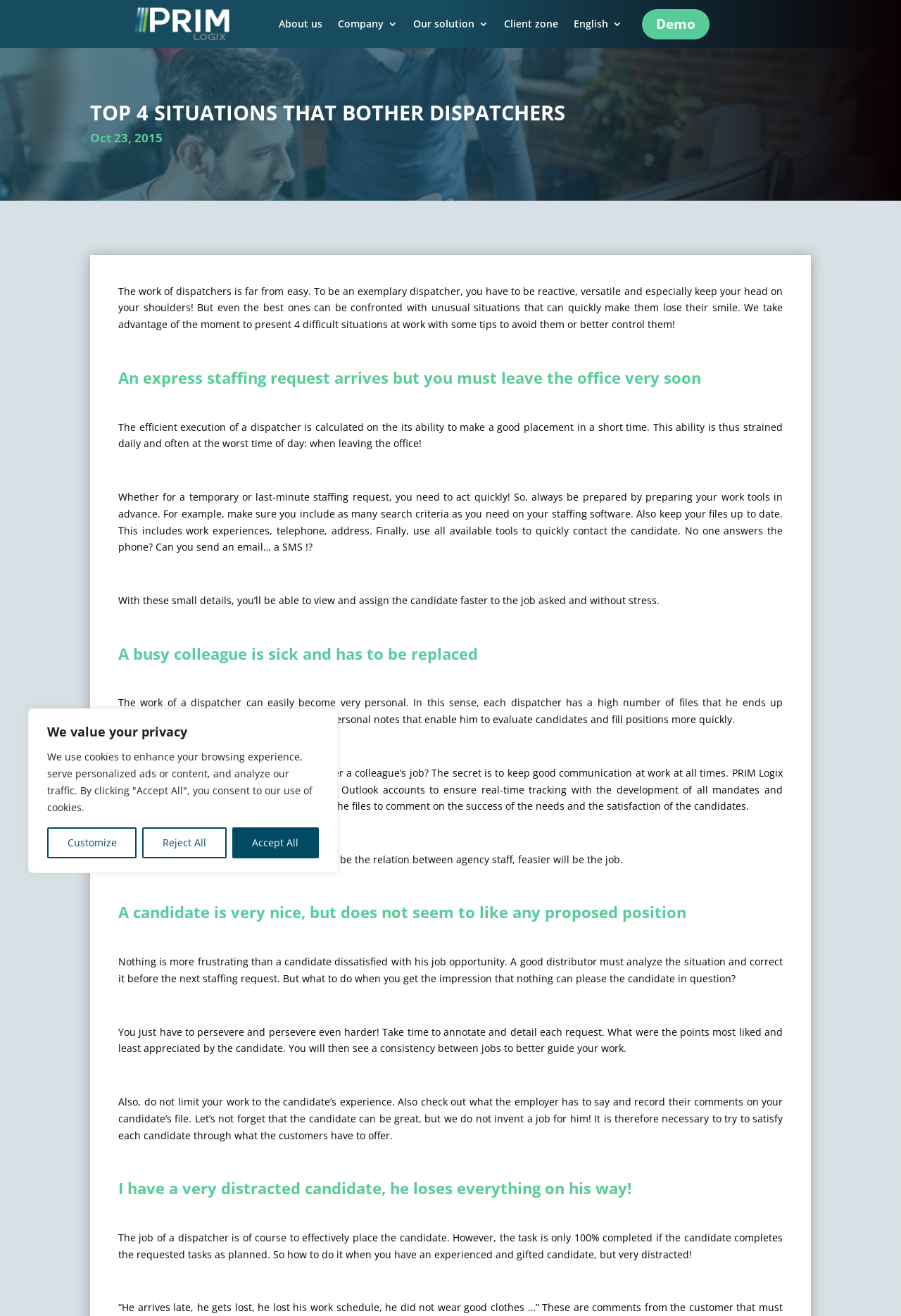Find the bounding box coordinates of the clickable region needed to perform the following instruction: "Click the 'Demo' link". The coordinates should be provided as four float numbers between 0 and 1, i.e., [left, top, right, bottom].

[0.712, 0.007, 0.788, 0.03]